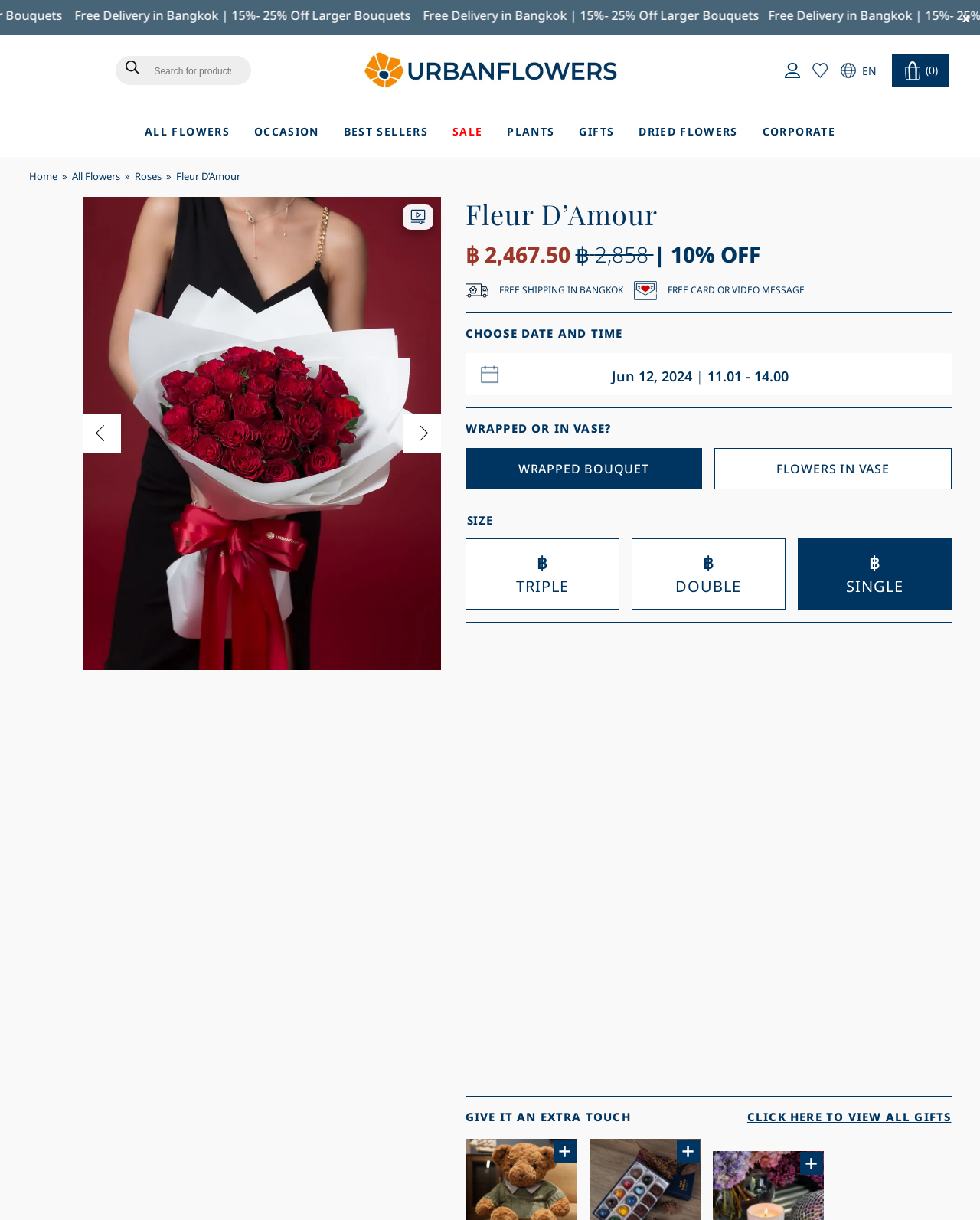What is the price of the 'Glass Vase Single Size'?
Refer to the image and give a detailed answer to the query.

I found the answer by looking at the heading element with the content 'Glass Vase Single Size +฿390' which is located below the image of the 'Glass Vase Single Size'.